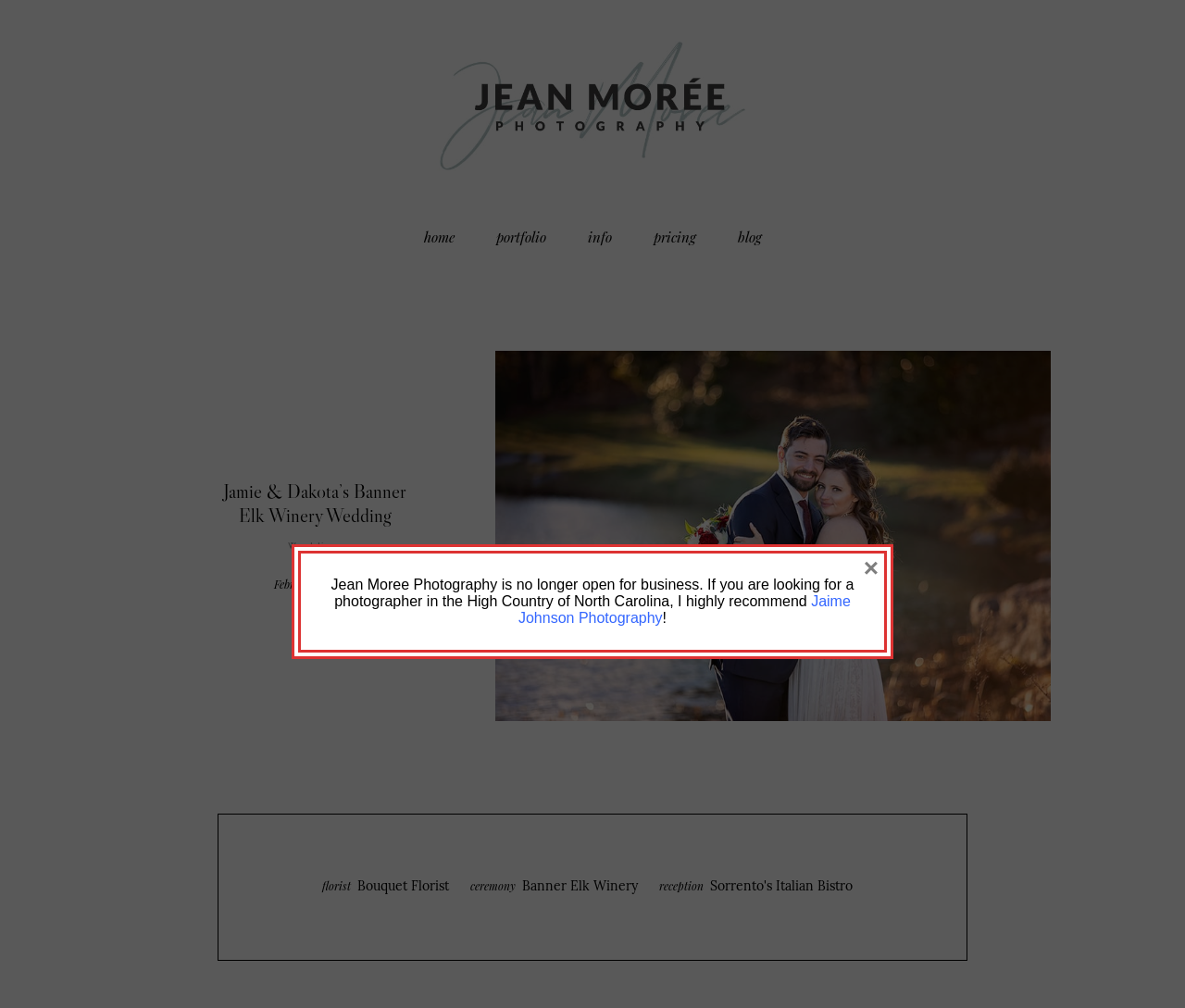Provide a thorough summary of the webpage.

The webpage is a wedding photography website, specifically showcasing Jamie and Dakota's intimate wedding at The Banner Elk Winery. At the top, there is a header section with the website's title "Jean Moree Photography" and a navigation menu with links to "home", "portfolio", "info", "pricing", and "blog". Below the header, there are three images of the photographer's logo.

The main content of the webpage is divided into sections. The first section has a heading "Jamie & Dakota’s Banner Elk Winery Wedding" followed by a subheading "Wedding" and a date "February 13, 2019". Below this, there are links to the florist, ceremony, and reception venues.

Further down the page, there is a notice that "Jean Moree Photography is no longer open for business" and a recommendation for another photographer, Jaime Johnson Photography, with a link to their website.

At the bottom right corner of the page, there is a "close" button with an "×" symbol. Overall, the webpage has a clean and organized layout, with clear headings and concise text.